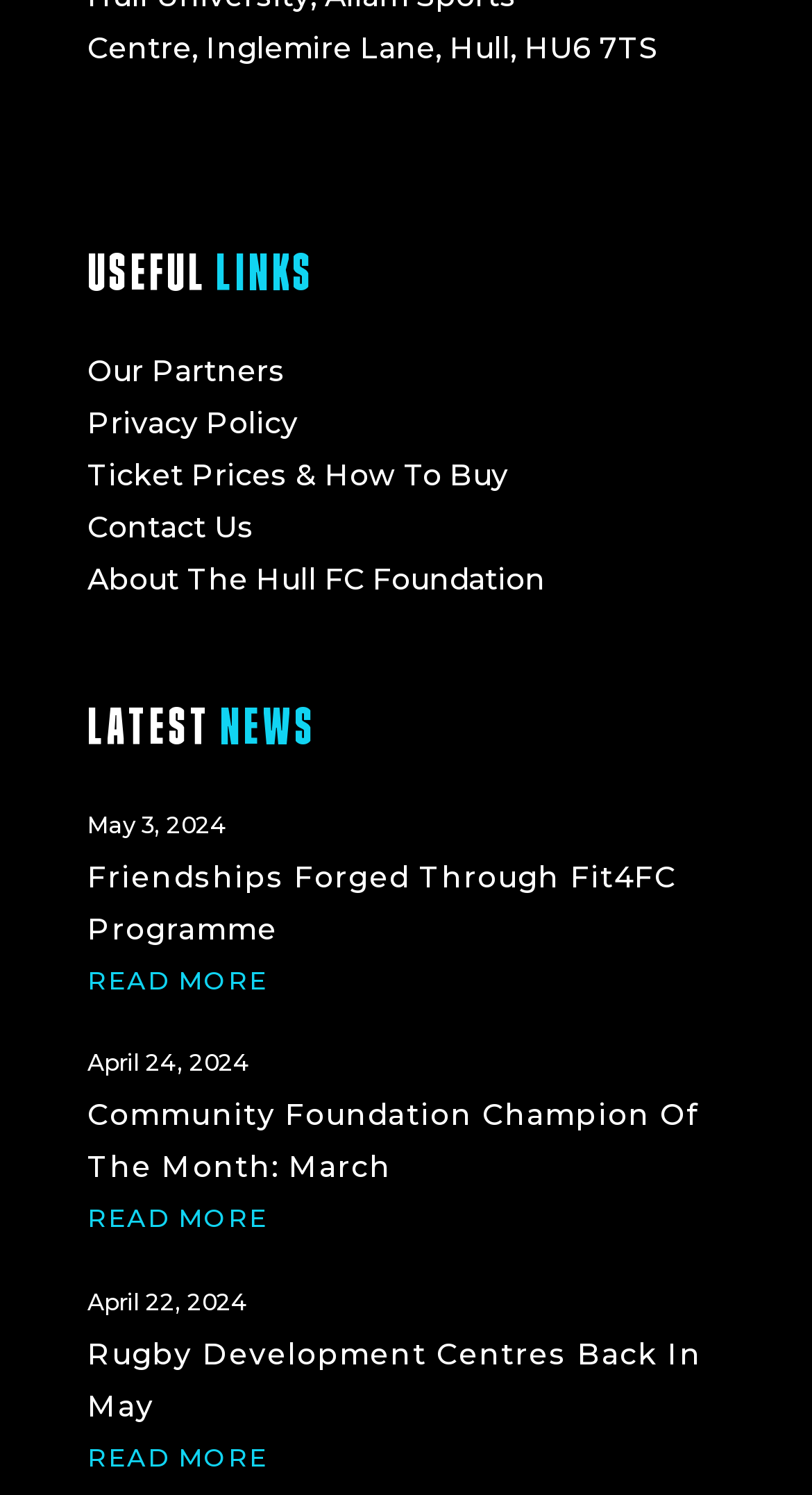Answer the question with a single word or phrase: 
What is the title of the second news article?

Community Foundation Champion Of The Month: March